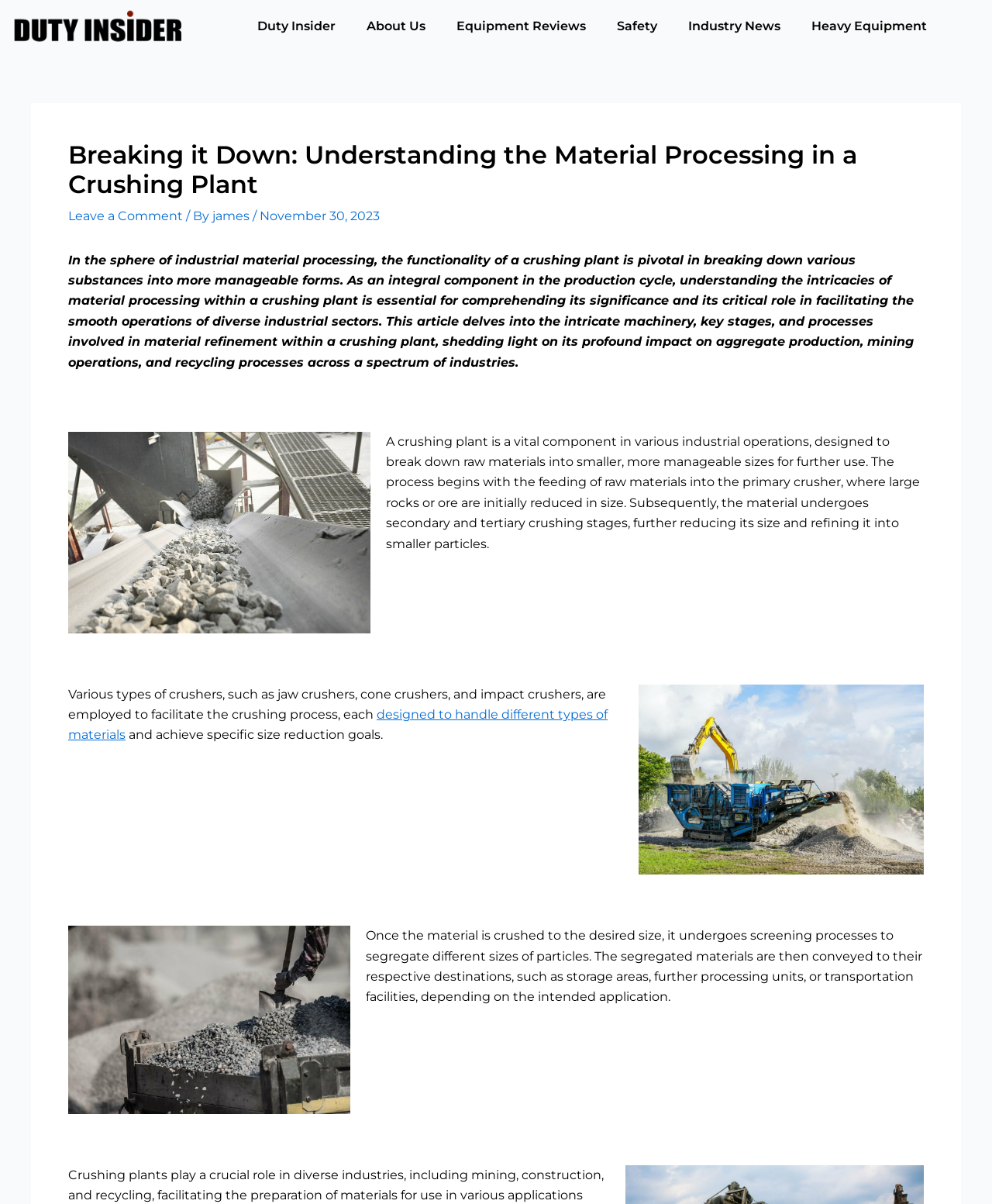Please determine the bounding box coordinates of the section I need to click to accomplish this instruction: "View the image below the 'Breaking it Down' header".

[0.069, 0.358, 0.373, 0.526]